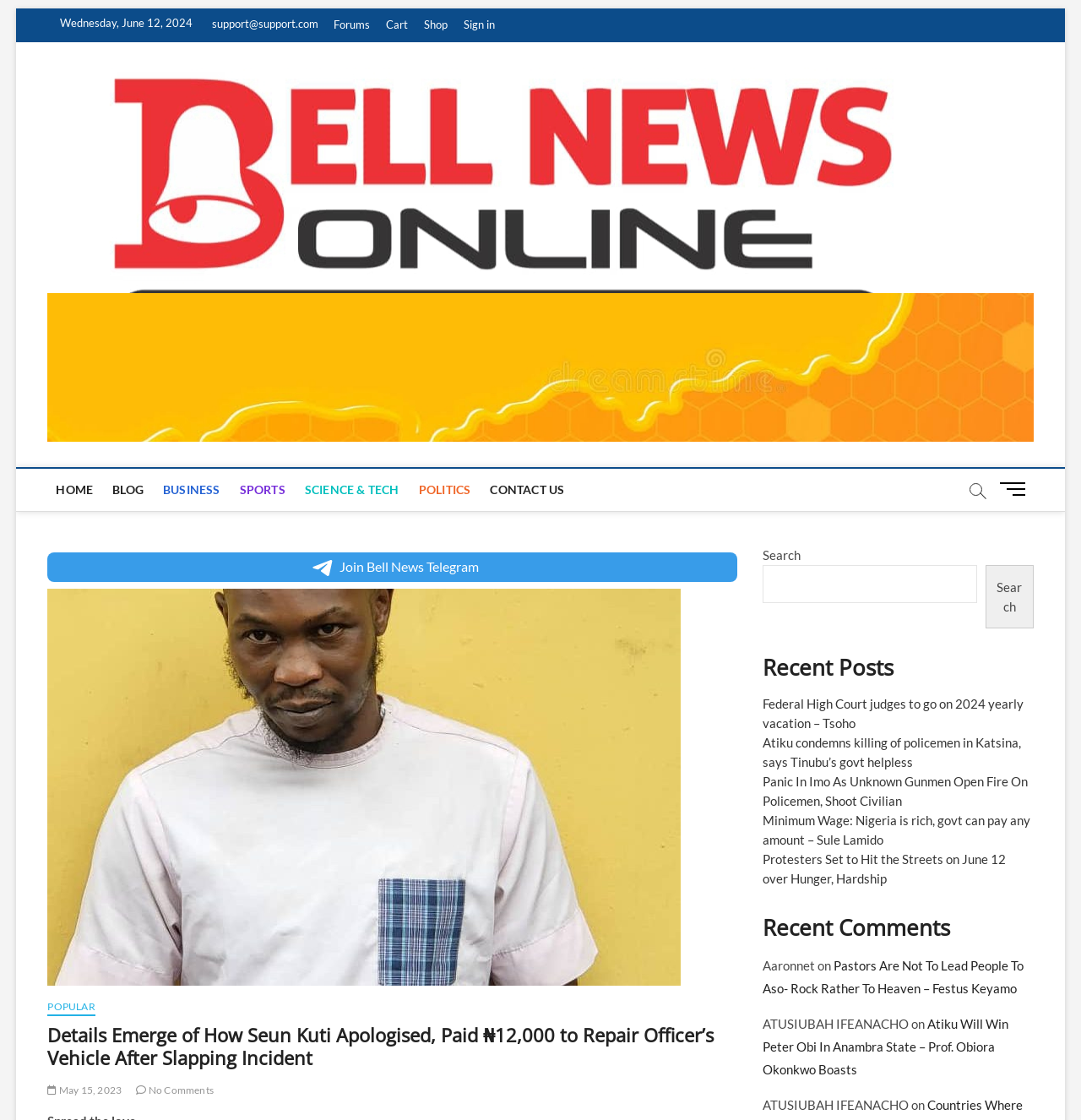Write an extensive caption that covers every aspect of the webpage.

This webpage appears to be a news article page from Bell News, a digital news media and blog. At the top left, there is a link to skip to the content. Next to it, the current date, Wednesday, June 12, 2024, is displayed. On the top right, there is a navigation menu with links to Forums, Cart, Shop, and Sign in.

Below the navigation menu, there is a large header section with a link to Bell News, accompanied by an image of the Bell News logo. The header section also contains a static text "DIGITAL NEWS MEDIA AND BLOG".

On the left side of the page, there is a main menu navigation with links to HOME, BLOG, BUSINESS, SPORTS, SCIENCE & TECH, POLITICS, and CONTACT US. Below the main menu, there are two buttons, one with a menu button icon and another with no label.

The main content of the page is divided into two sections. On the left, there is a section with a heading "Details Emerge of How Seun Kuti Apologised, Paid ₦12,000 to Repair Officer’s Vehicle After Slapping Incident", which is the title of the news article. Below the title, there are links to popular articles and a link to join Bell News Telegram. There is also an image and a figure in this section.

On the right side of the page, there is a search bar with a search button. Below the search bar, there is a heading "Recent Posts" followed by a list of five news article links. Further down, there is a heading "Recent Comments" followed by two article sections with comments from users.

At the bottom of the page, there is a footer section with static text and links to news articles.